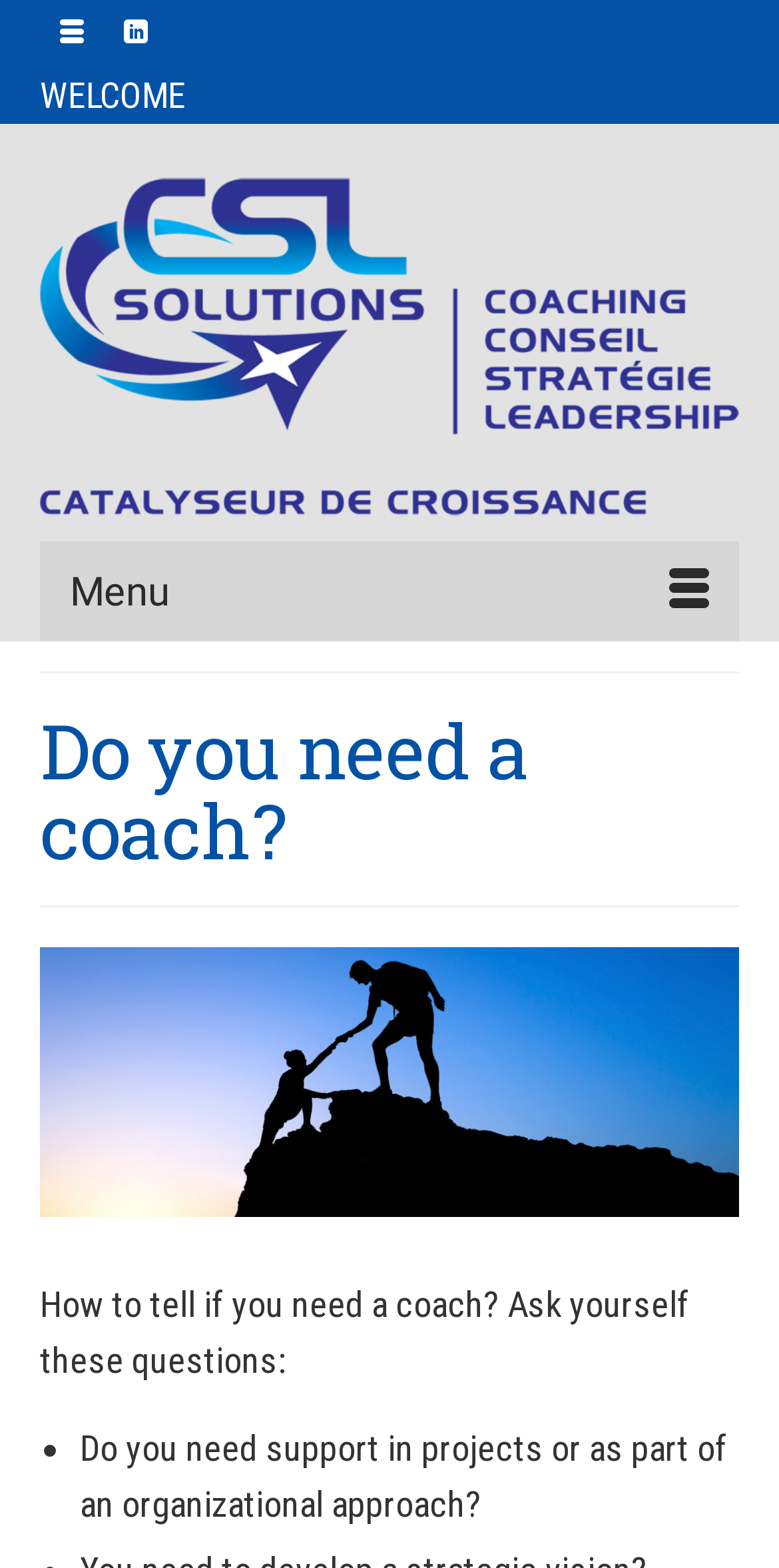Predict the bounding box coordinates of the UI element that matches this description: "Menu". The coordinates should be in the format [left, top, right, bottom] with each value between 0 and 1.

[0.051, 0.345, 0.949, 0.409]